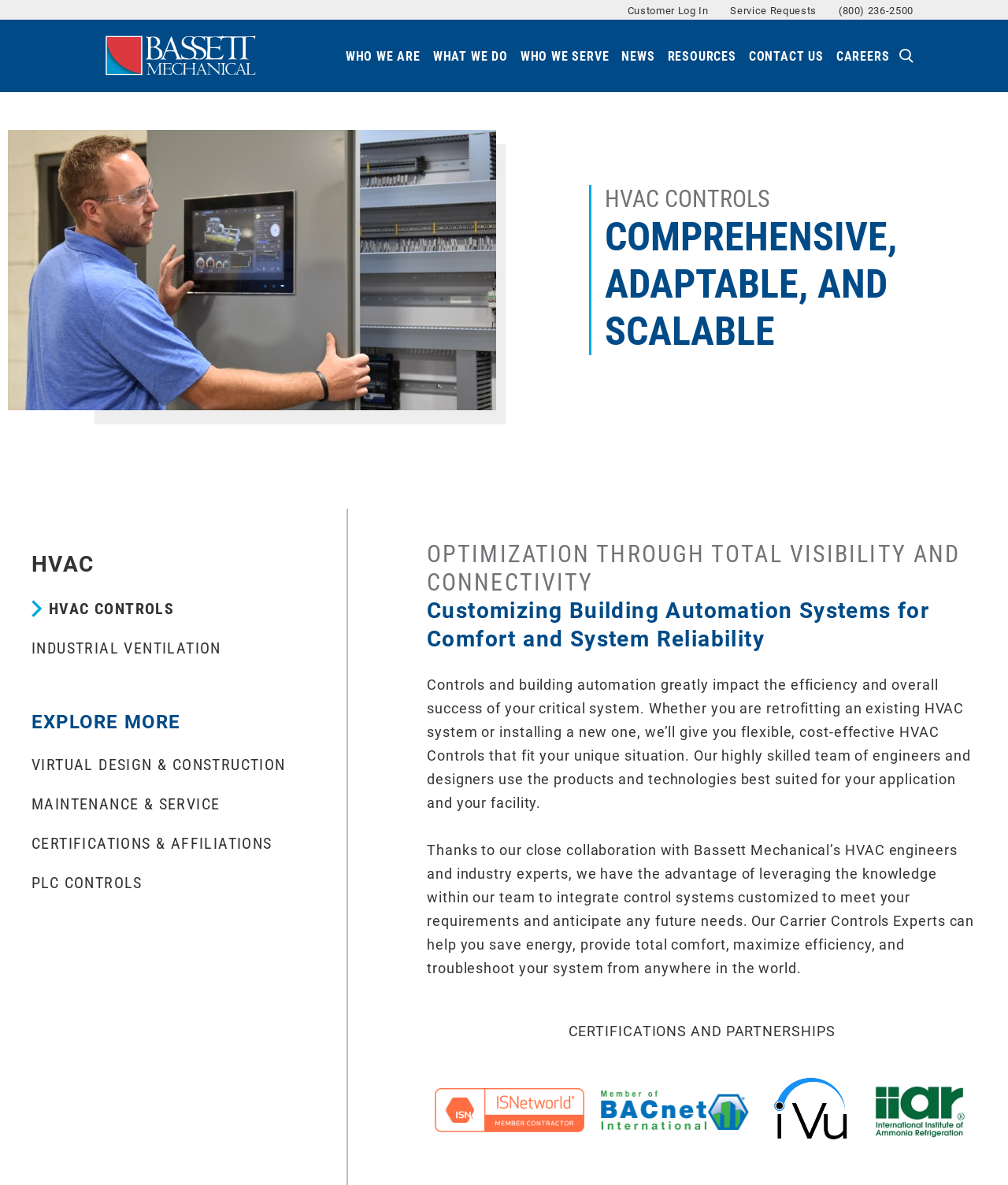Describe every aspect of the webpage comprehensively.

This webpage is about HVAC control systems provided by Bassett Mechanical. At the top, there are several links, including "Customer Log In", "Service Requests", and a phone number. Below these links, there is a navigation menu with options like "WHO WE ARE", "WHAT WE DO", "WHO WE SERVE", "NEWS", "RESOURCES", "CONTACT US", and "CAREERS". 

On the left side, there is a large image related to HVAC controls, taking up about half of the page's width. Above this image, there is a link to the "Home" page, accompanied by a small image. 

To the right of the large image, there are two headings: "HVAC CONTROLS" and "COMPREHENSIVE, ADAPTABLE, AND SCALABLE". Below these headings, there are several links related to HVAC, including "HVAC CONTROLS", "INDUSTRIAL VENTILATION", and "VIRTUAL DESIGN & CONSTRUCTION". 

Further down, there is a section with a heading "OPTIMIZATION THROUGH TOTAL VISIBILITY AND CONNECTIVITY" and another heading "Customizing Building Automation Systems for Comfort and System Reliability". This section contains a block of text describing the benefits of HVAC controls and building automation systems, including energy savings, comfort, and system reliability. 

At the bottom of the page, there is a section titled "CERTIFICATIONS AND PARTNERSHIPS" with links to several organizations, including ISN Networld, BACnet International, iVu, and iiar, each accompanied by a small image.